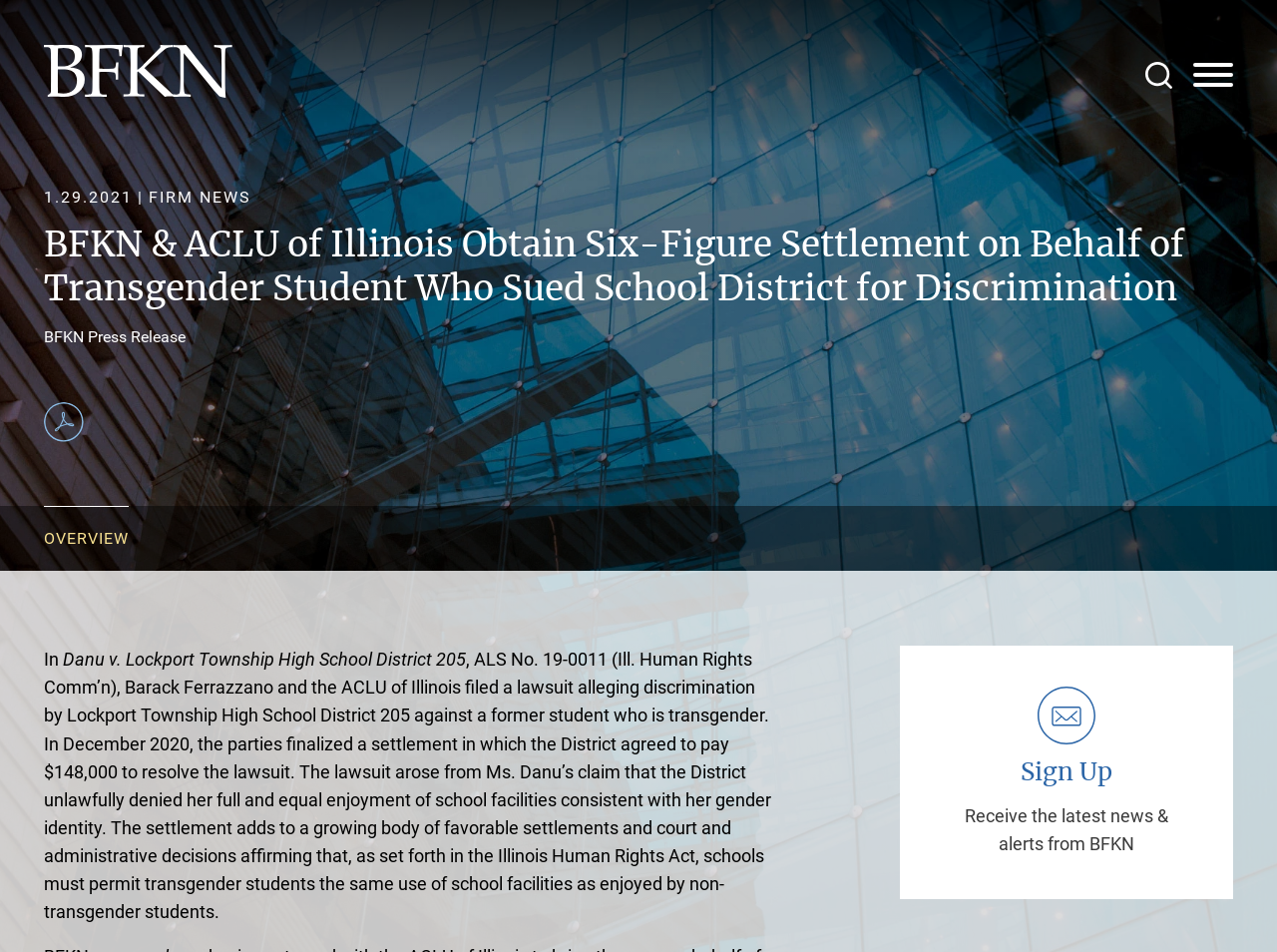Locate the UI element that matches the description parent_node: Name * name="author" in the webpage screenshot. Return the bounding box coordinates in the format (top-left x, top-left y, bottom-right x, bottom-right y), with values ranging from 0 to 1.

None